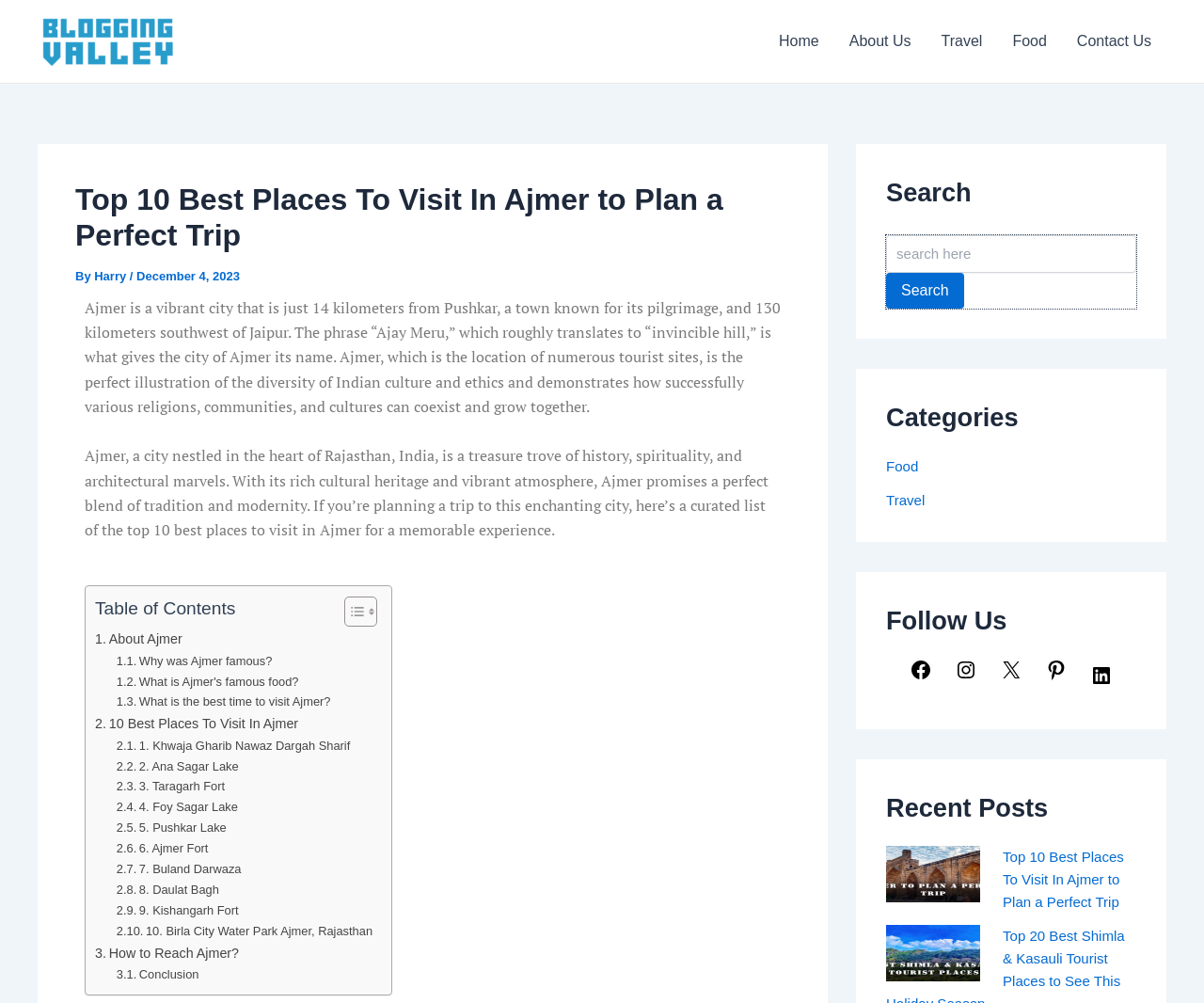Find the bounding box coordinates for the HTML element described in this sentence: "alt="Blogging Valley"". Provide the coordinates as four float numbers between 0 and 1, in the format [left, top, right, bottom].

[0.031, 0.032, 0.148, 0.048]